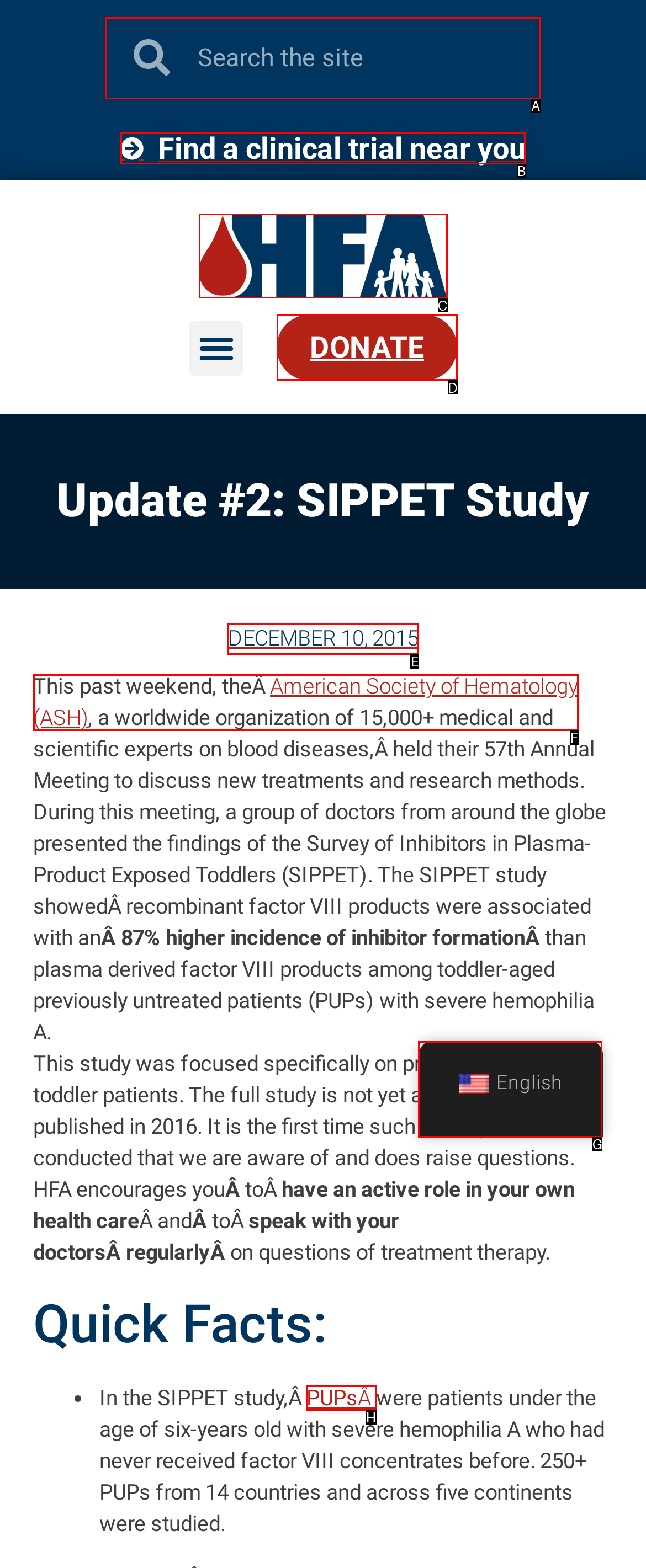Identify which HTML element should be clicked to fulfill this instruction: Search for something Reply with the correct option's letter.

A